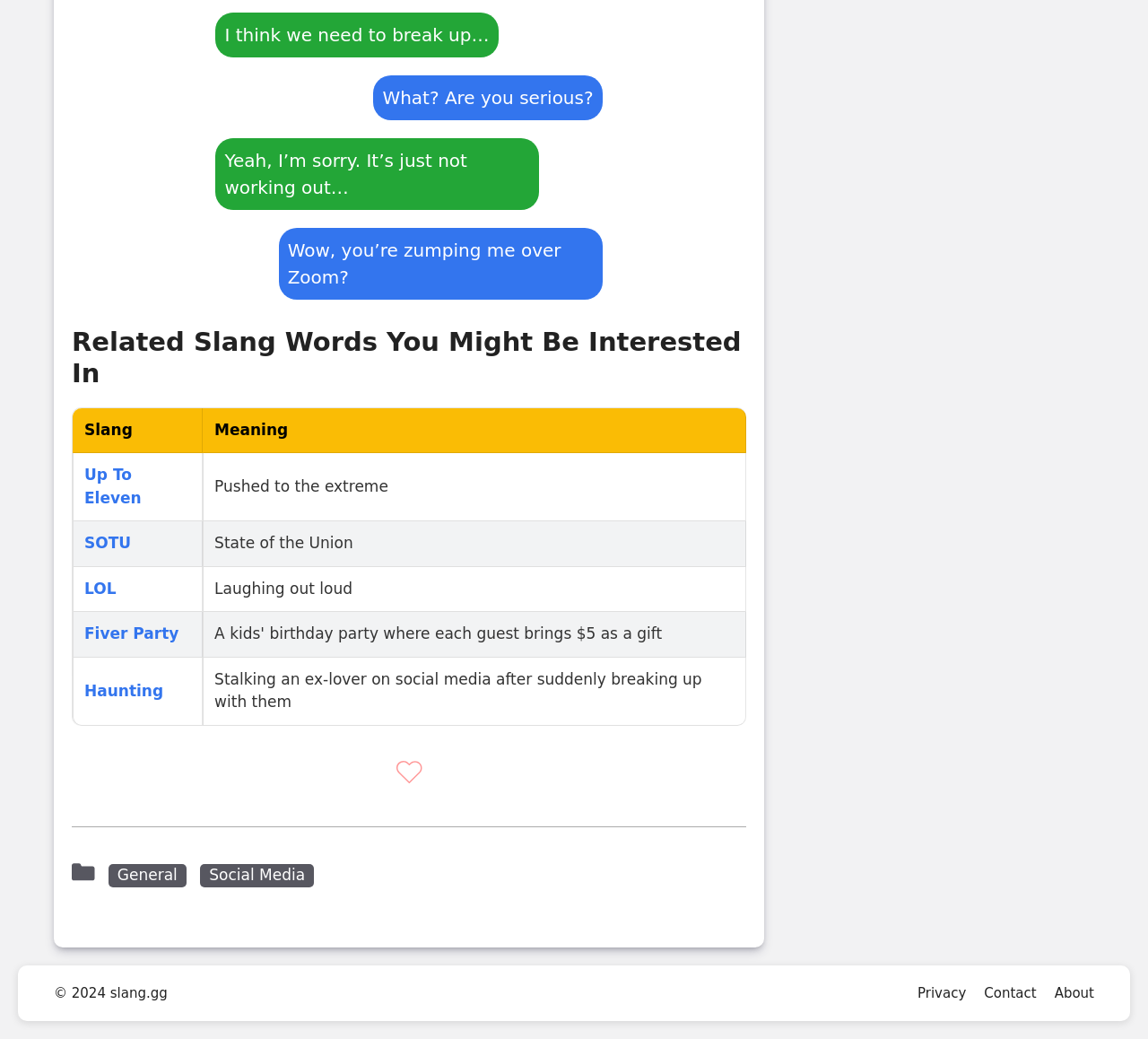Locate the bounding box coordinates of the item that should be clicked to fulfill the instruction: "View the meaning of LOL".

[0.063, 0.546, 0.177, 0.589]